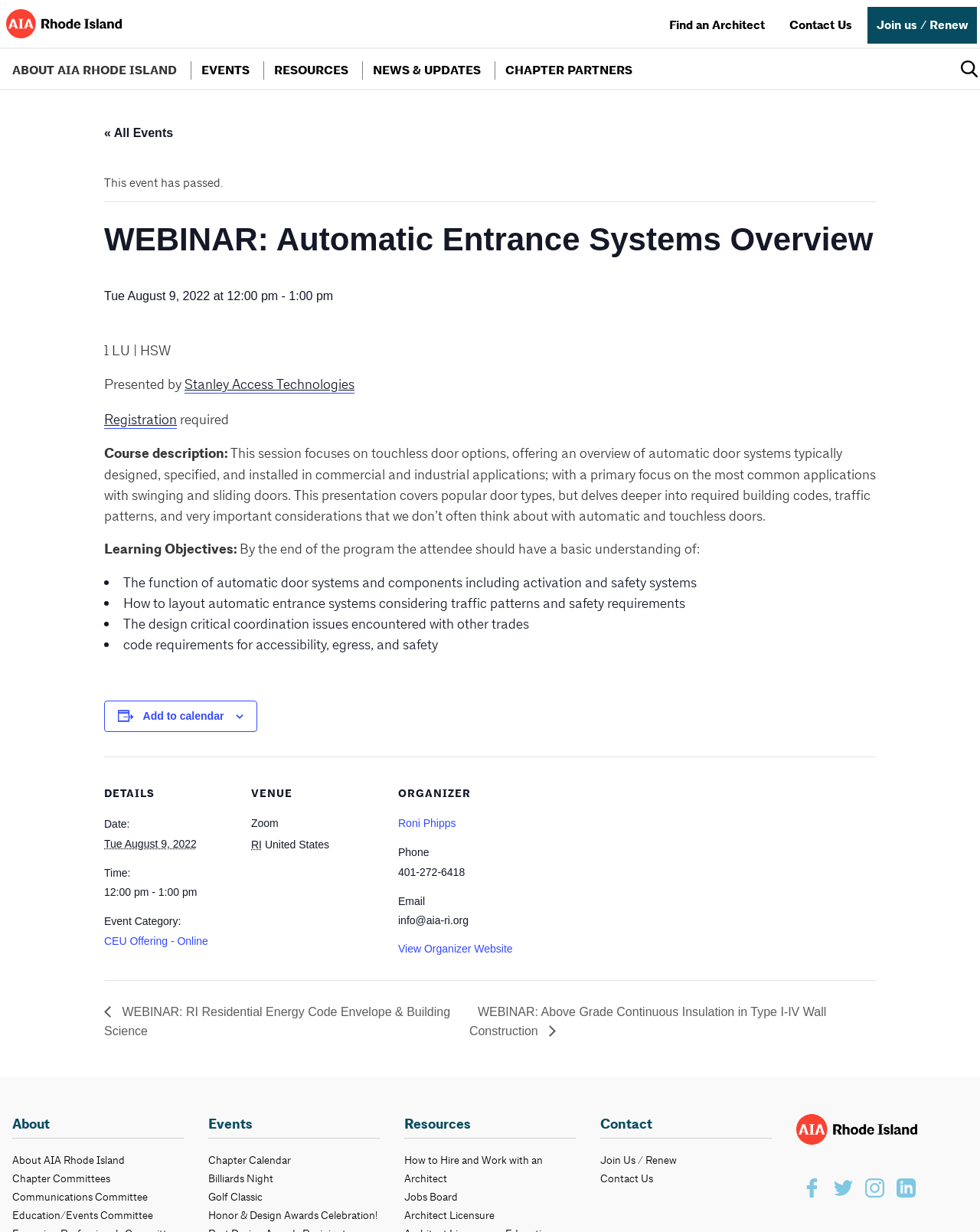Please provide a detailed answer to the question below based on the screenshot: 
What is the event category of this webinar?

To find the answer, I looked at the 'DETAILS' section of the webpage, where I found a 'DescriptionList' with a term 'Event Category:' and a detail 'CEU Offering - Online', which indicates the event category of this webinar.